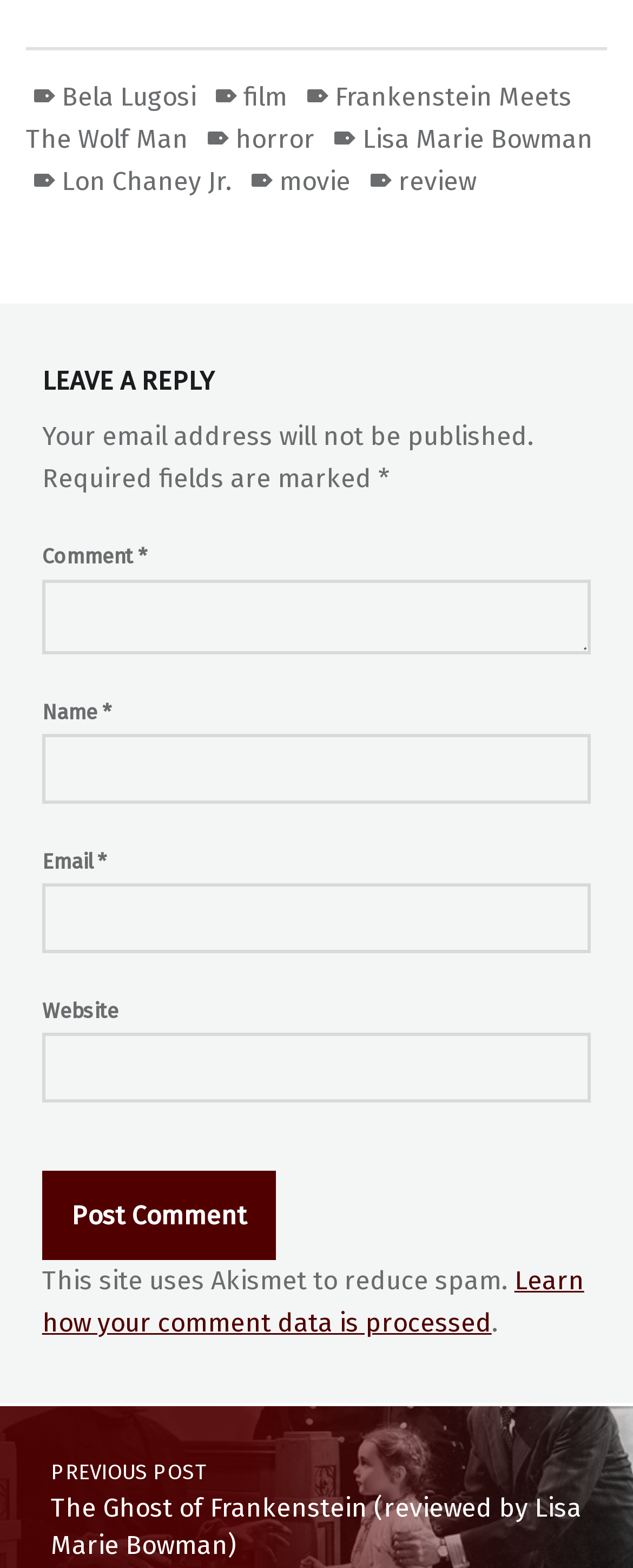What is the label of the first text box?
Identify the answer in the screenshot and reply with a single word or phrase.

Comment